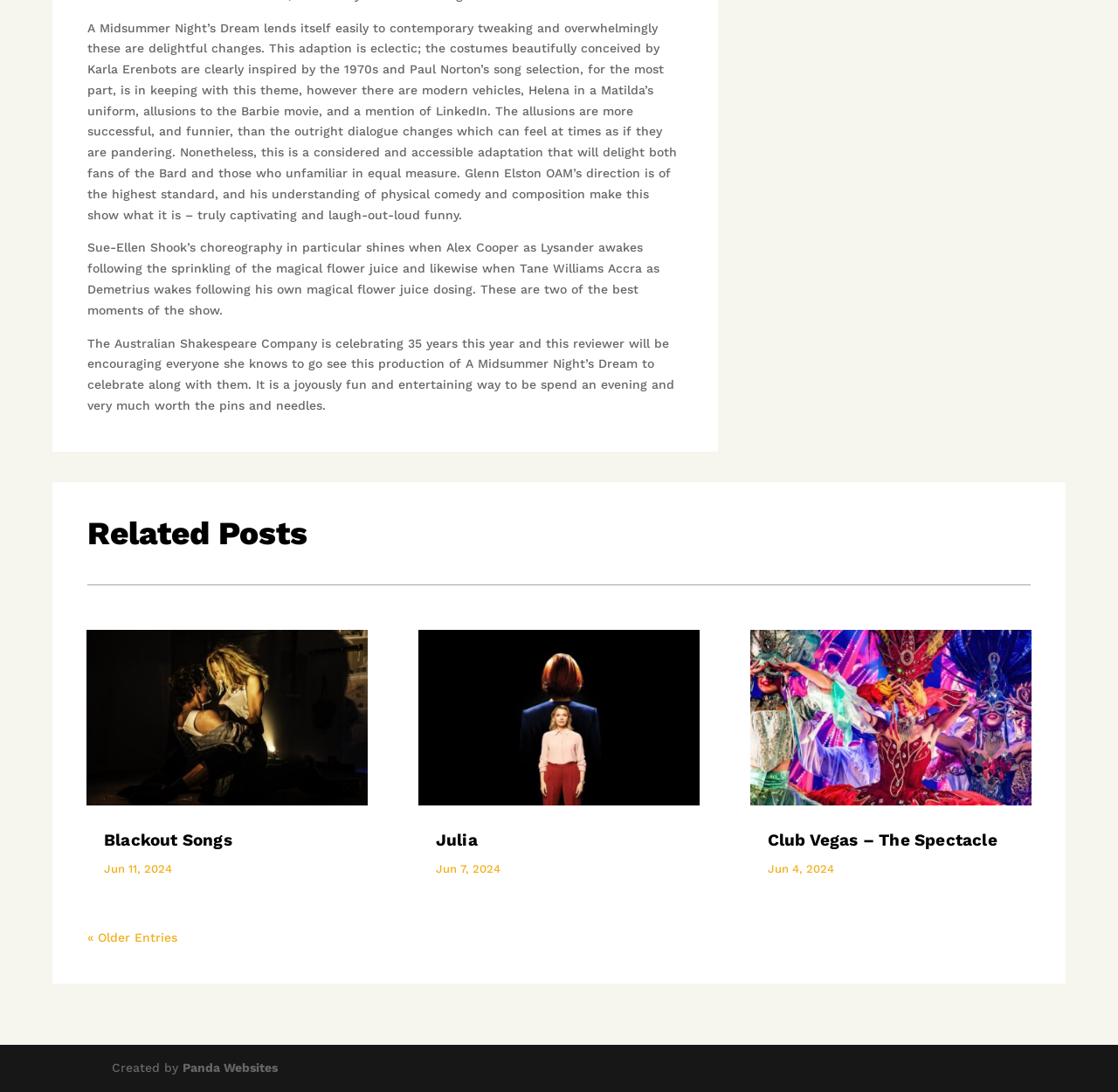How many years is the Australian Shakespeare Company celebrating?
Using the details shown in the screenshot, provide a comprehensive answer to the question.

The review mentions that the Australian Shakespeare Company is celebrating 35 years, stating that 'The Australian Shakespeare Company is celebrating 35 years this year...'.